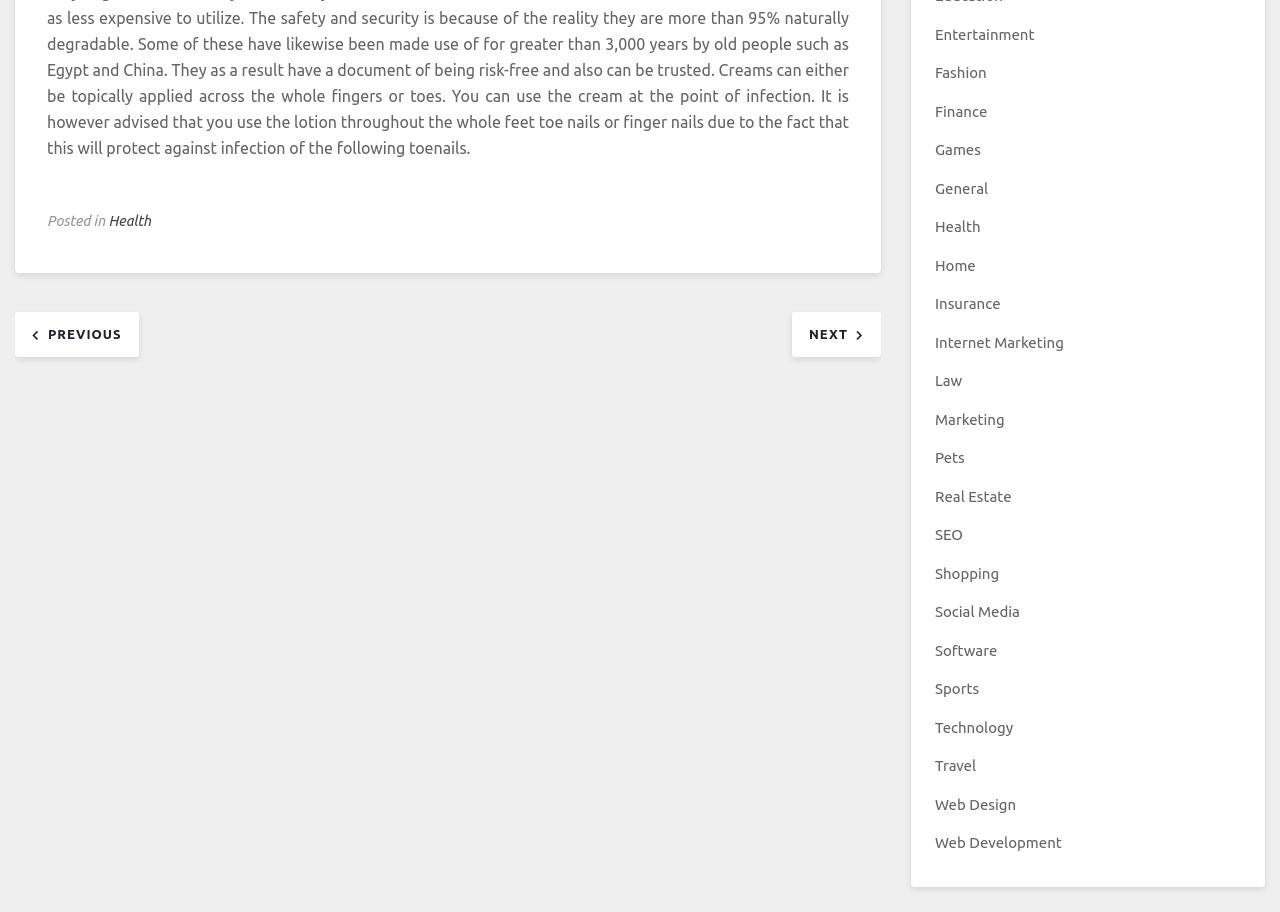Can you identify the bounding box coordinates of the clickable region needed to carry out this instruction: 'navigate to previous post'? The coordinates should be four float numbers within the range of 0 to 1, stated as [left, top, right, bottom].

[0.012, 0.355, 0.108, 0.375]